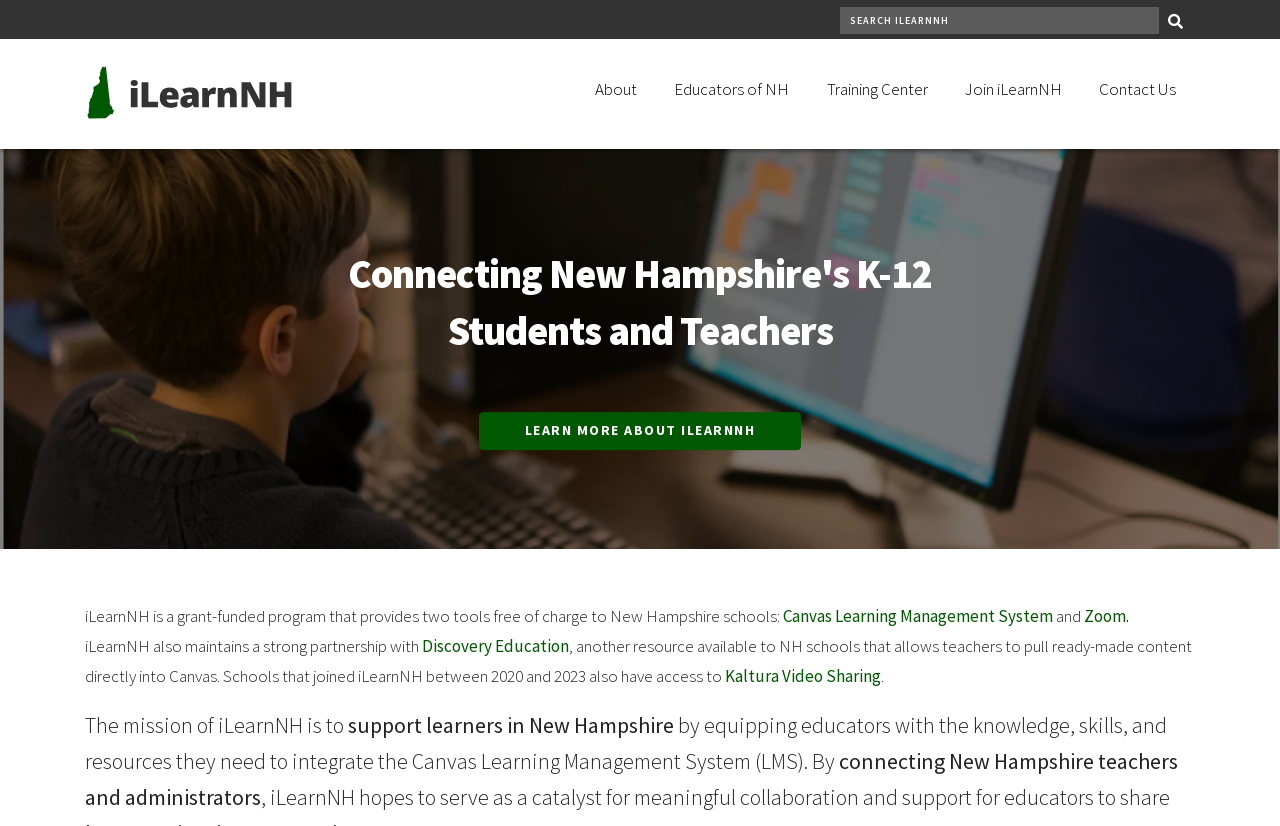Please reply to the following question with a single word or a short phrase:
What is the name of the Learning Management System provided by iLearnNH?

Canvas